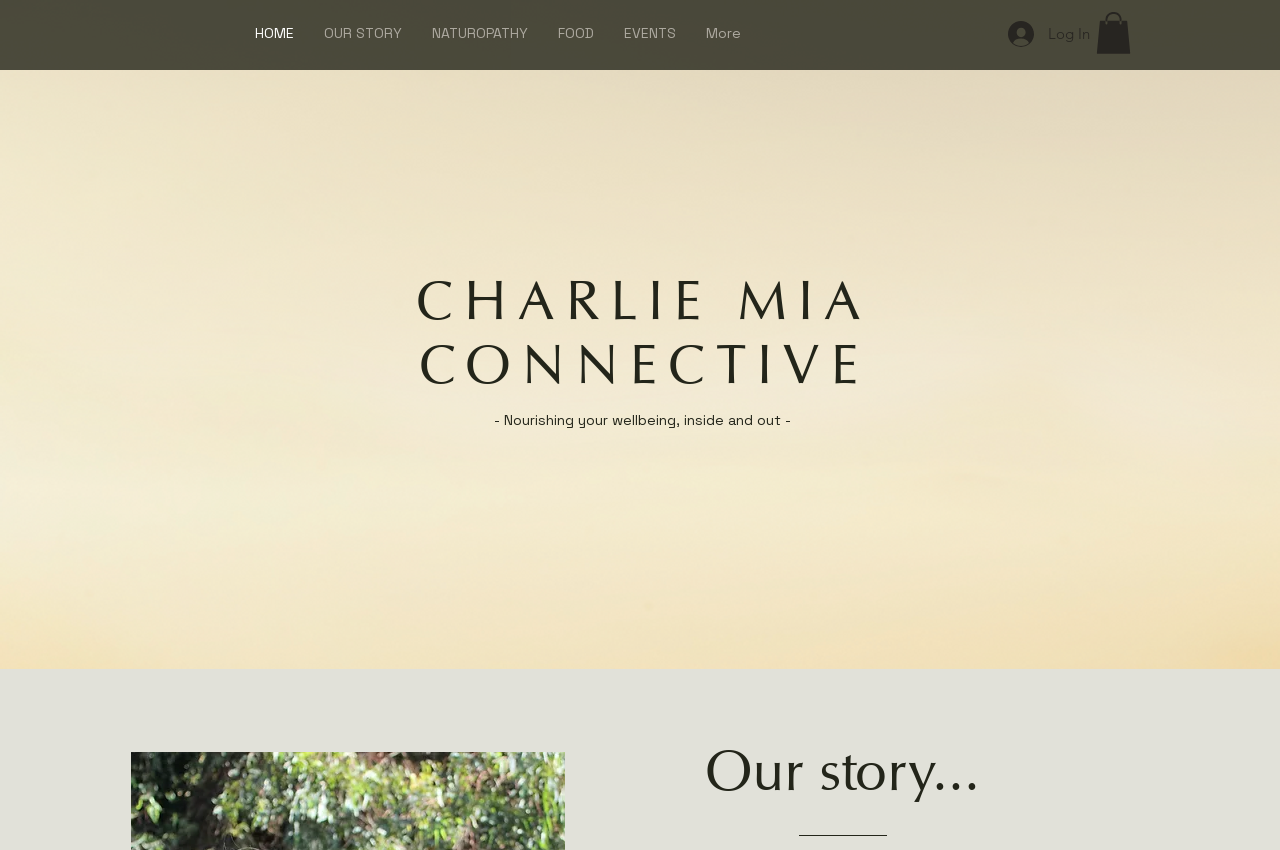What is the first navigation link?
Please answer the question as detailed as possible.

By examining the navigation section, I found that the first link is 'HOME', which is located at the top-left corner of the webpage.